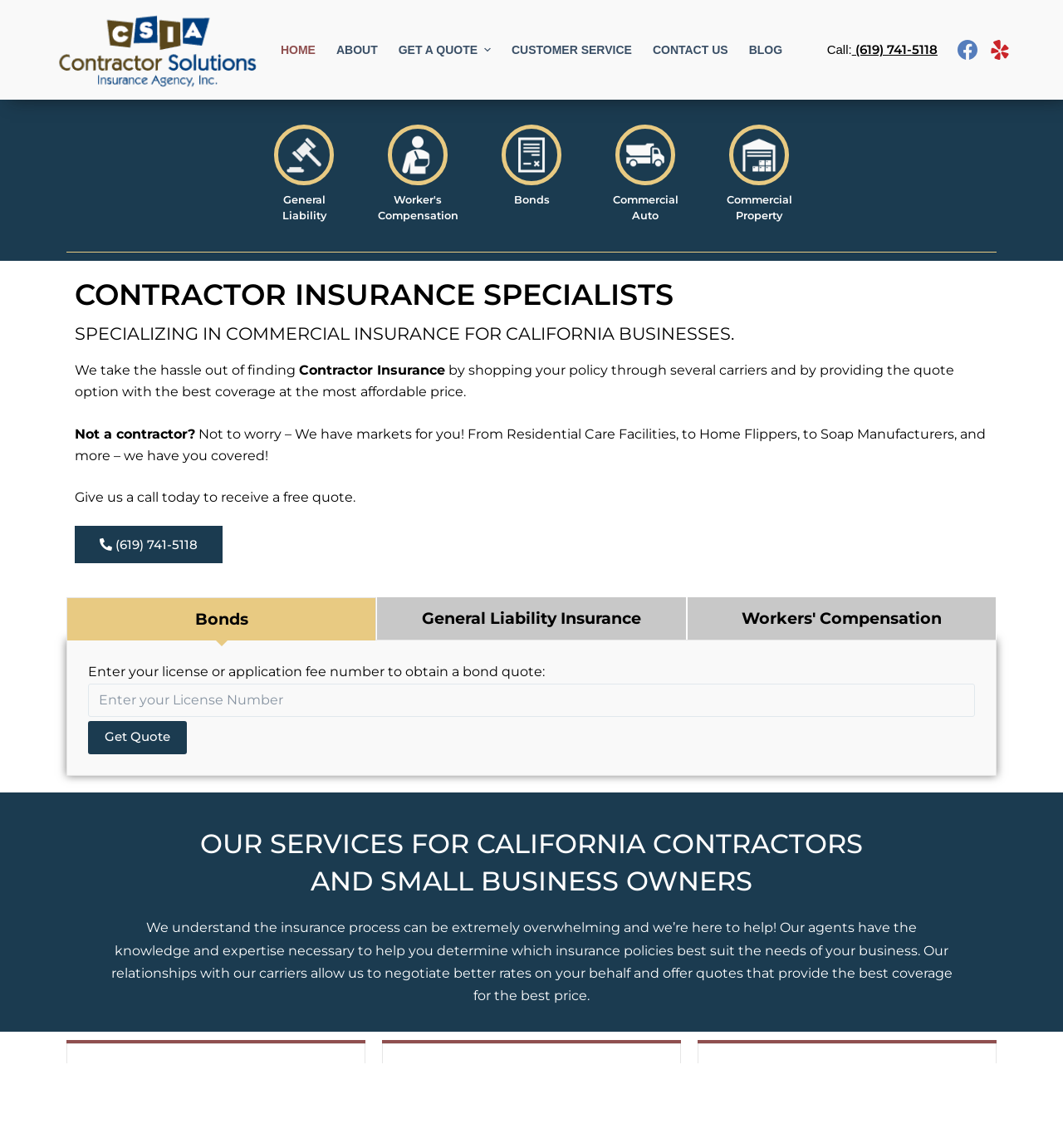What is required to get a quote on the website?
Refer to the image and answer the question using a single word or phrase.

License number